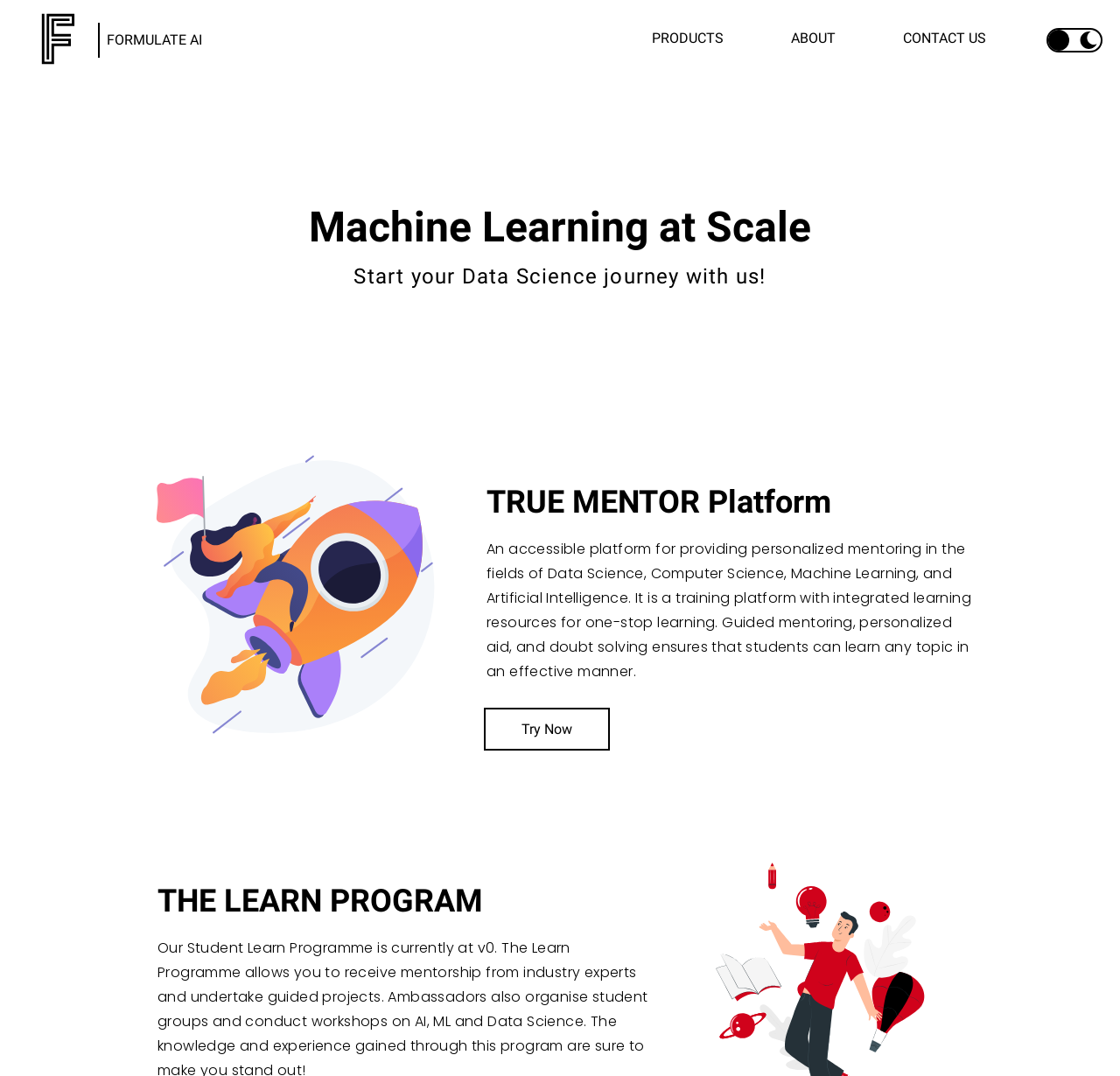Please specify the bounding box coordinates of the element that should be clicked to execute the given instruction: 'Go to the PRODUCTS page'. Ensure the coordinates are four float numbers between 0 and 1, expressed as [left, top, right, bottom].

[0.858, 0.163, 0.938, 0.185]